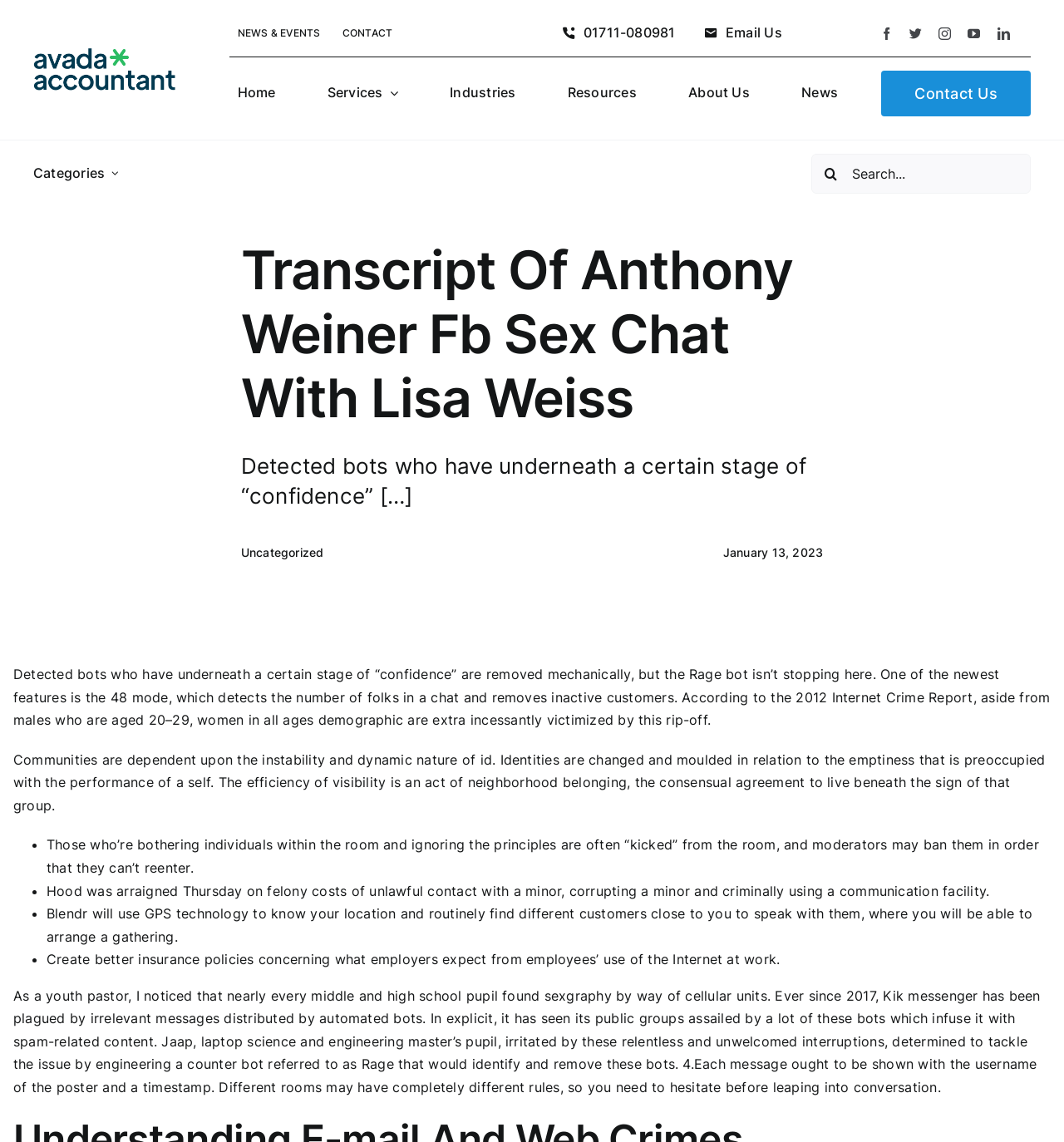Please identify the bounding box coordinates of the element's region that needs to be clicked to fulfill the following instruction: "Search for something". The bounding box coordinates should consist of four float numbers between 0 and 1, i.e., [left, top, right, bottom].

[0.762, 0.135, 0.969, 0.17]